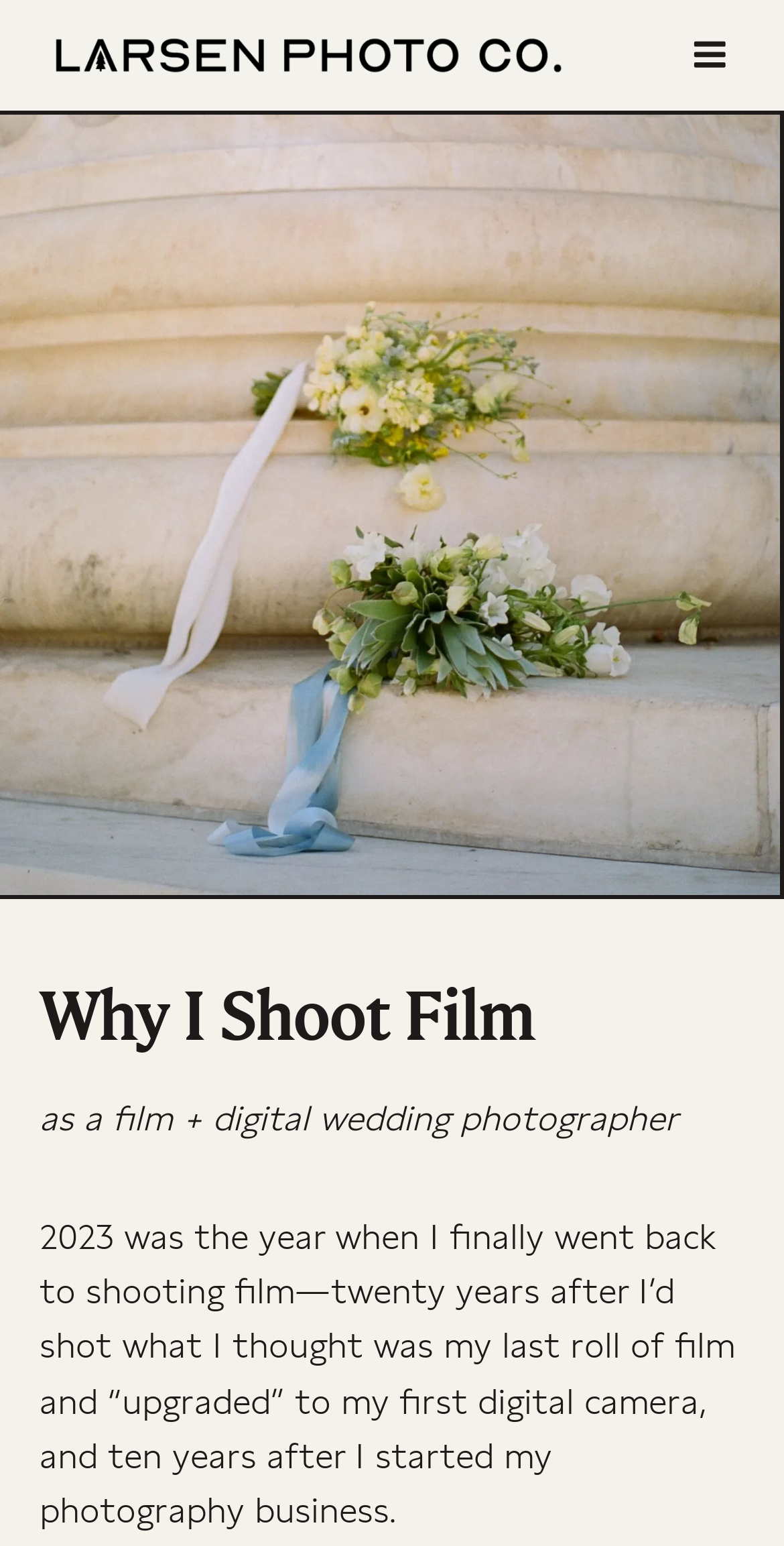Determine the bounding box for the described UI element: "Toggle Menu".

[0.882, 0.024, 1.0, 0.048]